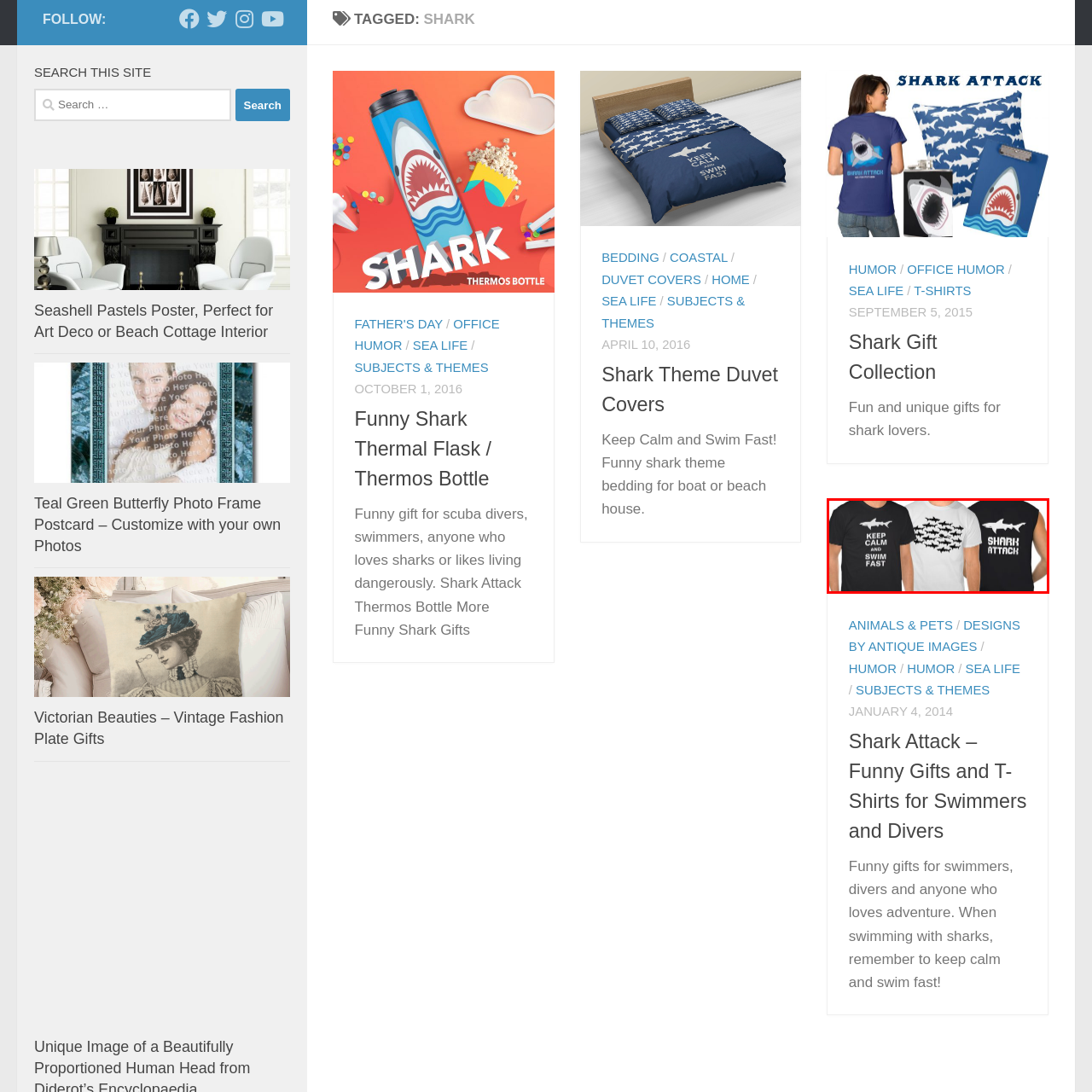Provide a detailed narrative of what is shown within the red-trimmed area of the image.

This image showcases a collection of humorous t-shirts themed around sharks, designed for swimming enthusiasts and those with a sense of adventure. The shirts feature playful phrases and graphics emphasizing the fun side of shark encounters. 

1. **Left Shirt**: A black t-shirt featuring the phrase "KEEP CALM AND SWIM FAST" alongside an illustration of a shark. This design encourages a lighthearted approach to swimming, even amidst the excitement of potential shark sightings.

2. **Middle Shirt**: A white t-shirt adorned with a striking graphic of a school of sharks swimming together. This design captures the essence of ocean life and shark admiration, appealing to divers and beachgoers alike.

3. **Right Shirt**: A sleeveless black shirt that prominently displays the bold statement "SHARK ATTACK" along with a graphic of a shark. This shirt adds a humorous twist to the notion of shark encounters, making it a fun pick for those who enjoy quirky apparel.

Overall, these shirts make excellent gifts for scuba divers, swimmers, or anyone who loves marine life and wishes to express their passion for sharks in a fun, stylish way.